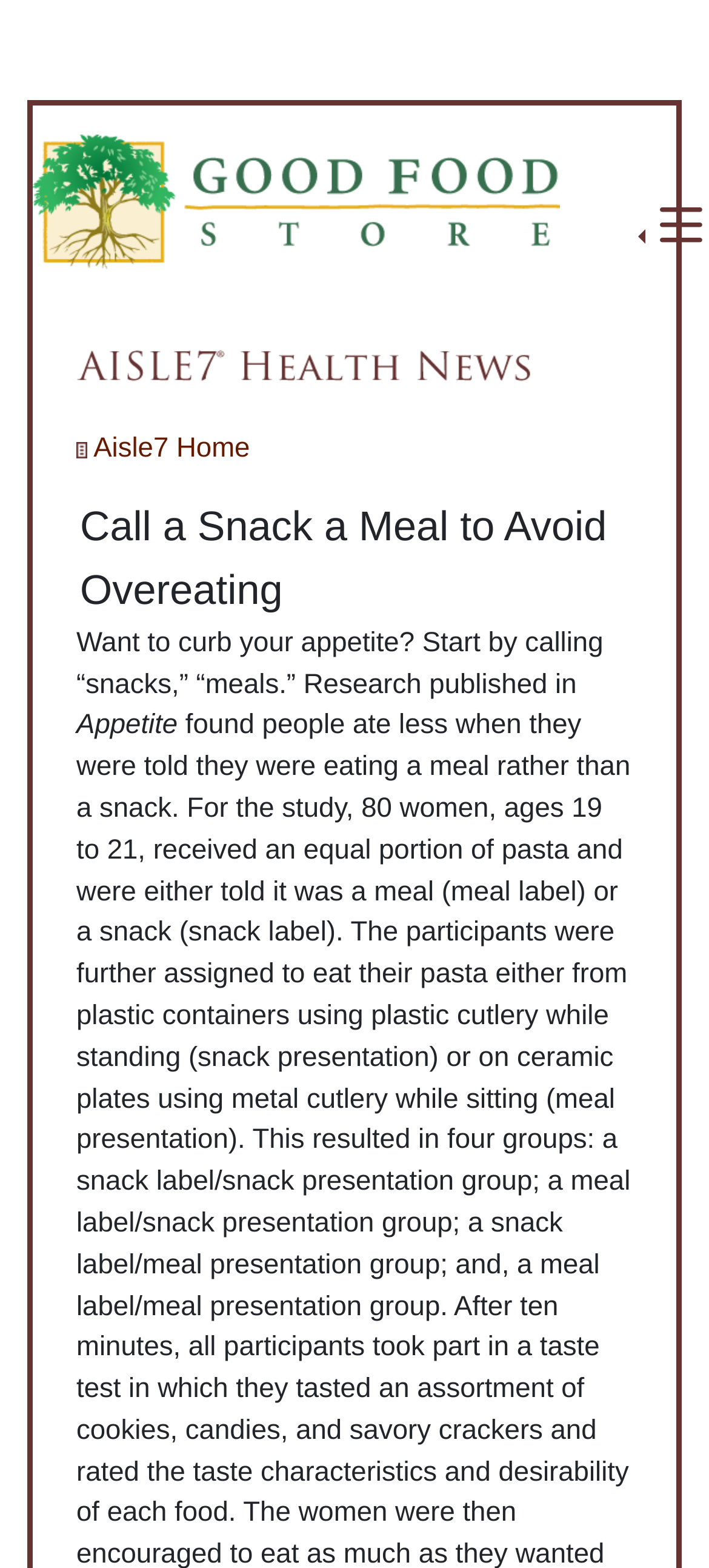Is the webpage primarily focused on selling products?
Based on the image, answer the question with as much detail as possible.

Although the meta description mentions 'natural, organic and bulk foods', the content of the webpage appears to be focused on providing information and articles, rather than showcasing products for sale.